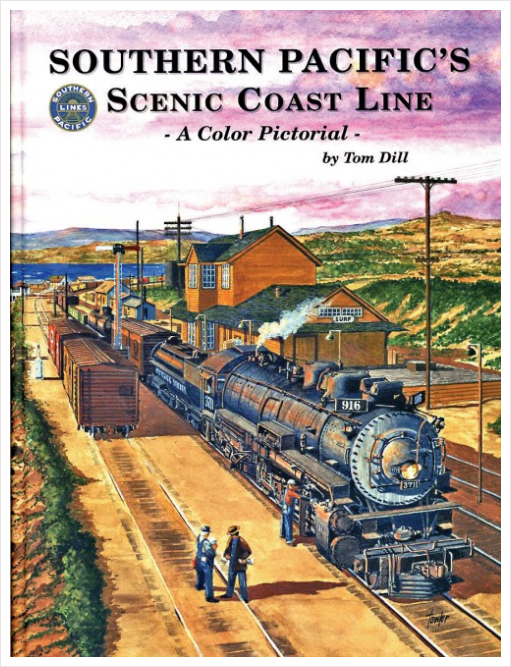Provide a brief response to the question below using a single word or phrase: 
What type of cars surround the train?

Wooden freight cars